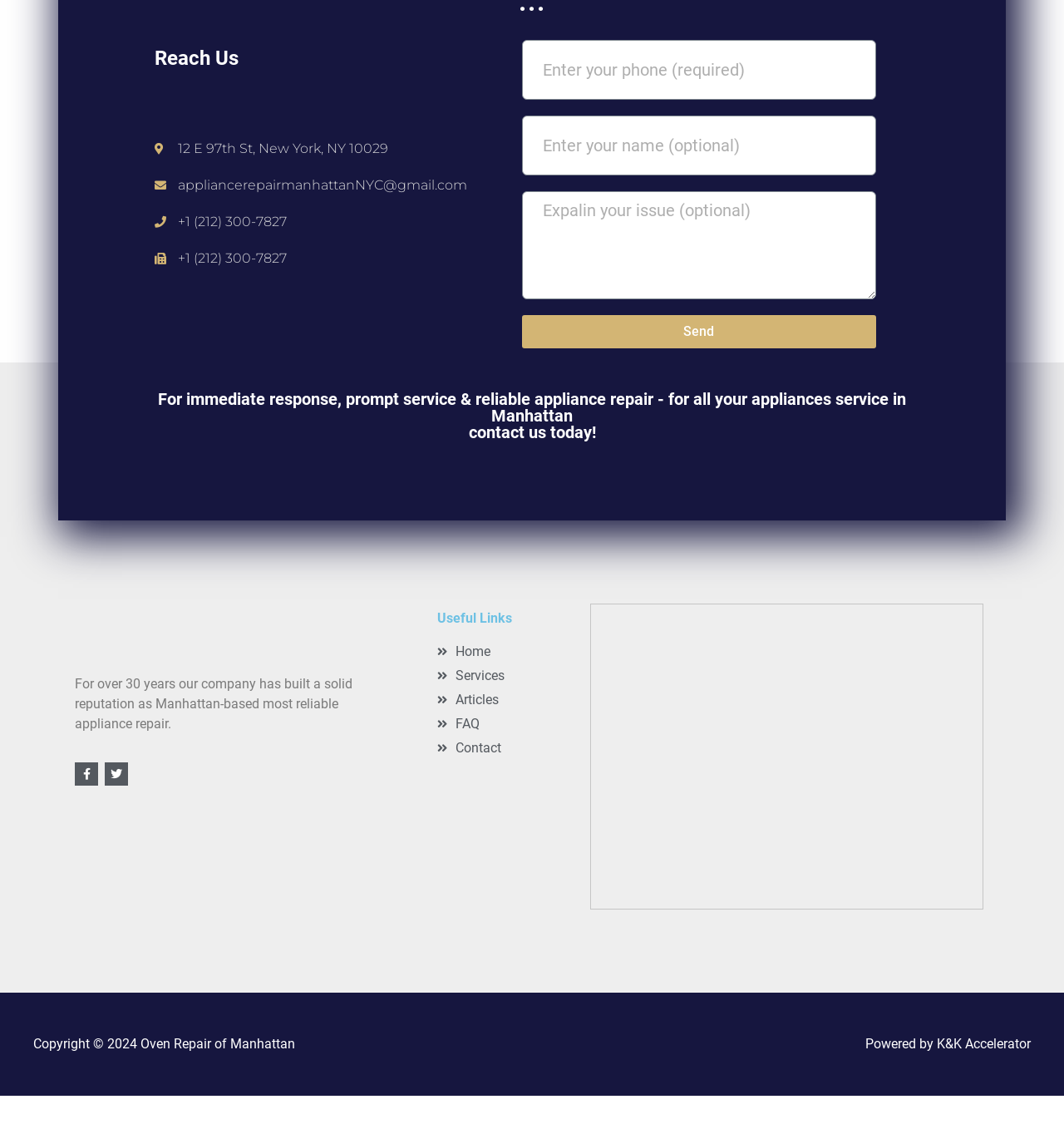From the given element description: "Powered by K&K Accelerator", find the bounding box for the UI element. Provide the coordinates as four float numbers between 0 and 1, in the order [left, top, right, bottom].

[0.813, 0.917, 0.969, 0.931]